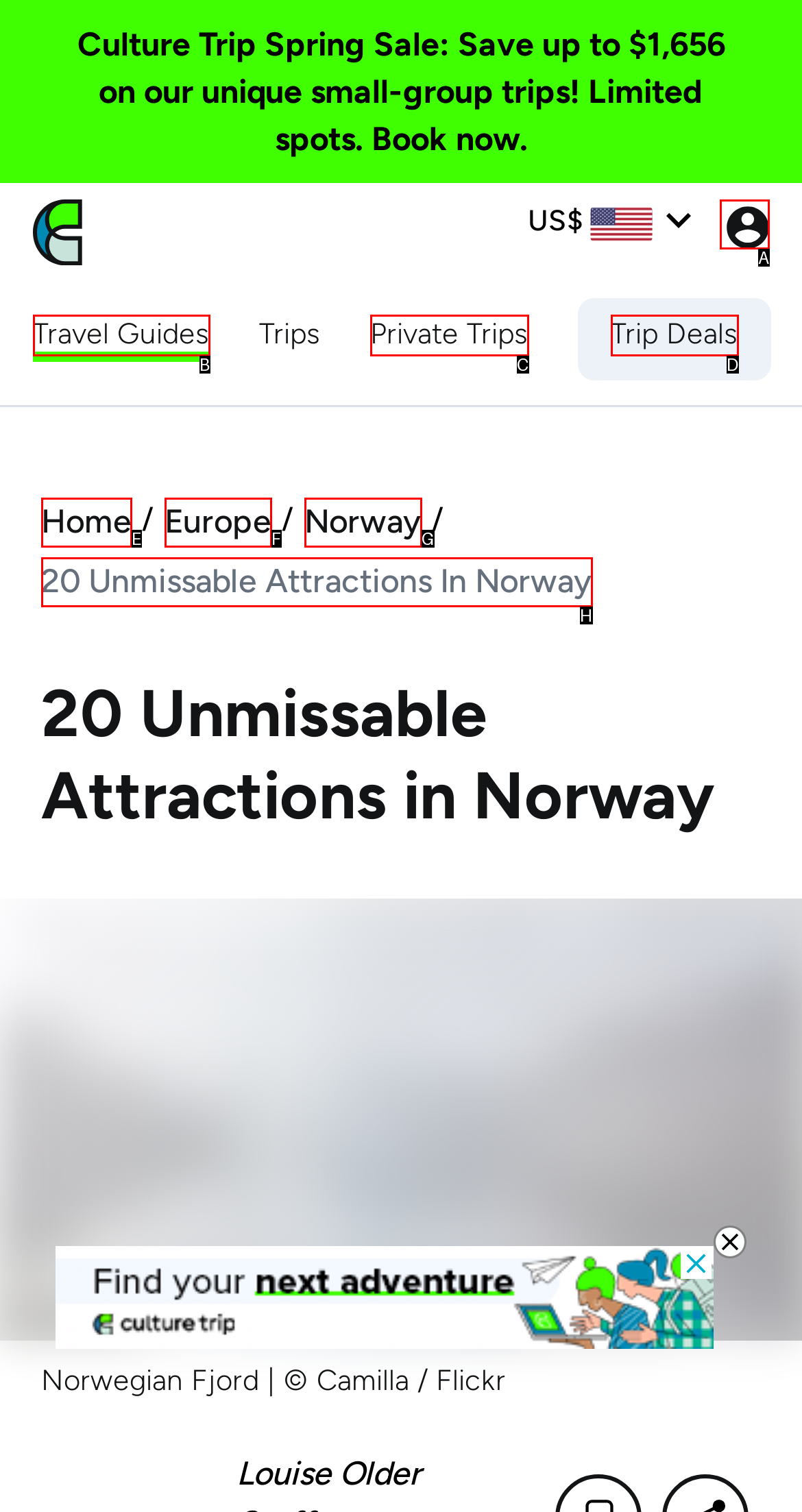Based on the description Trip Deals, identify the most suitable HTML element from the options. Provide your answer as the corresponding letter.

D